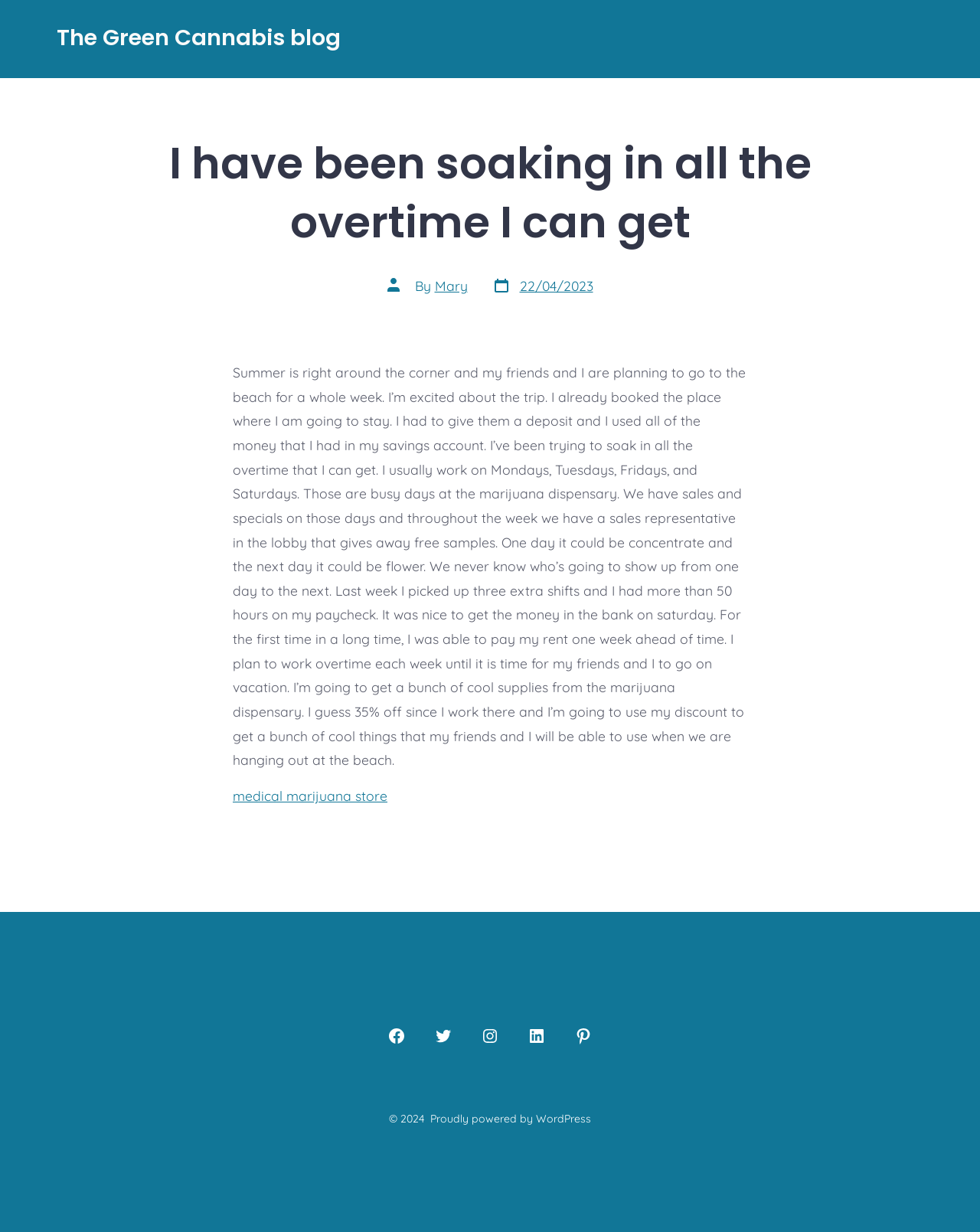Use the information in the screenshot to answer the question comprehensively: What did the author use to pay for their rent?

The author mentions picking up three extra shifts and having more than 50 hours on their paycheck, and then using that money to pay their rent one week ahead of time.